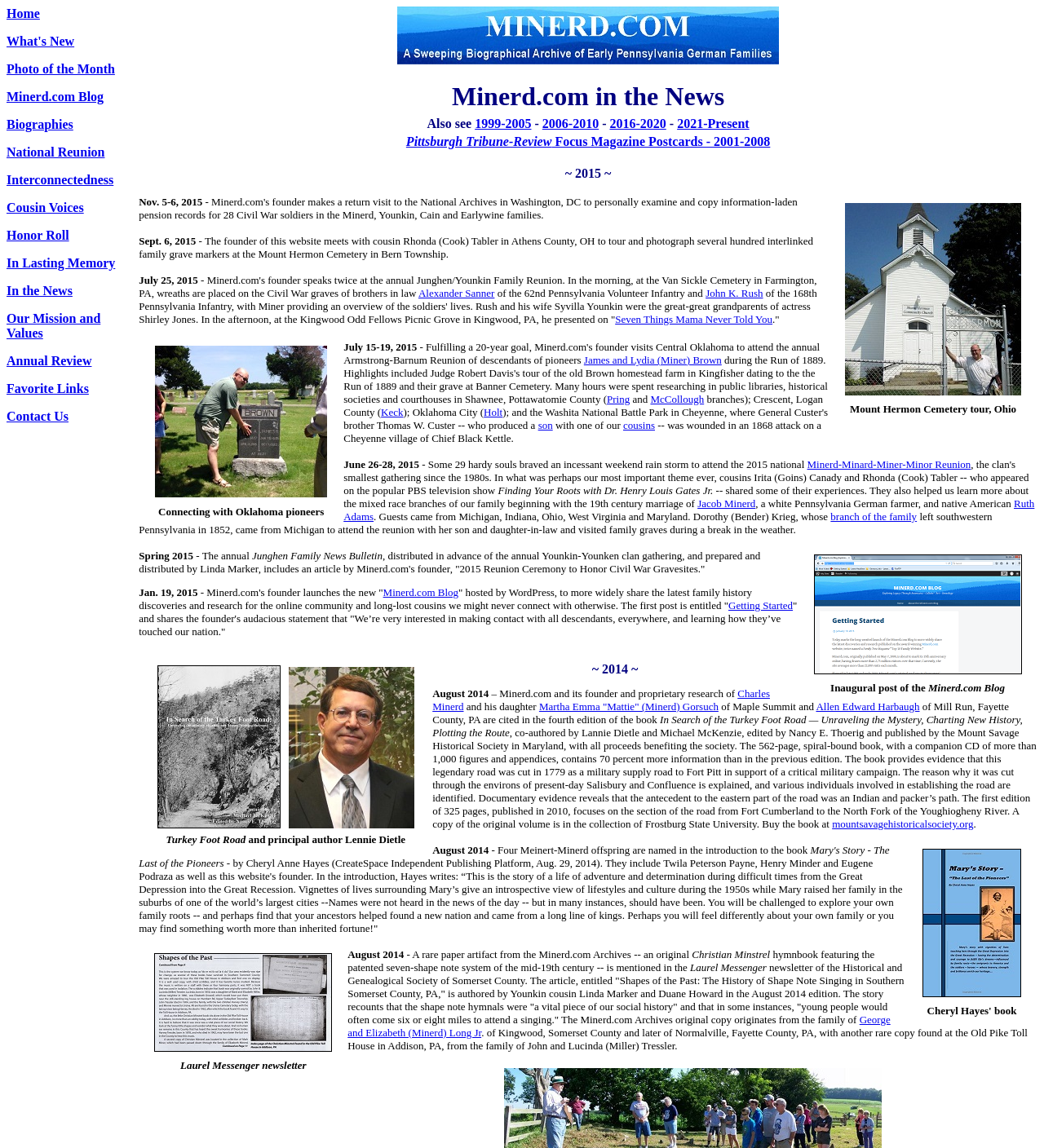Can you determine the bounding box coordinates of the area that needs to be clicked to fulfill the following instruction: "Read about the Mount Hermon Cemetery tour"?

[0.796, 0.349, 0.991, 0.364]